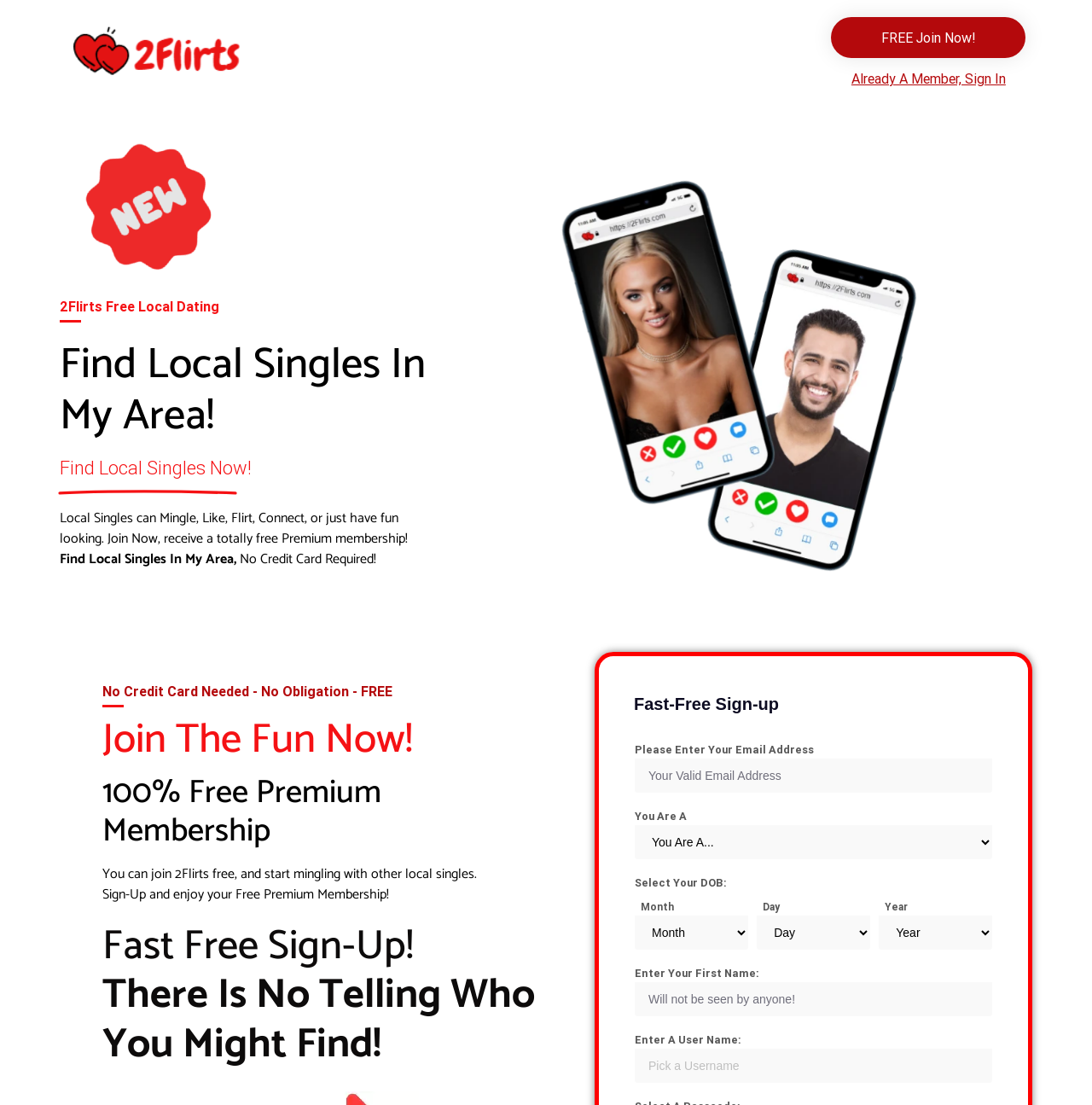Please determine the bounding box coordinates of the element to click on in order to accomplish the following task: "Click the '2Flirts Brand Logo'". Ensure the coordinates are four float numbers ranging from 0 to 1, i.e., [left, top, right, bottom].

[0.062, 0.021, 0.226, 0.075]